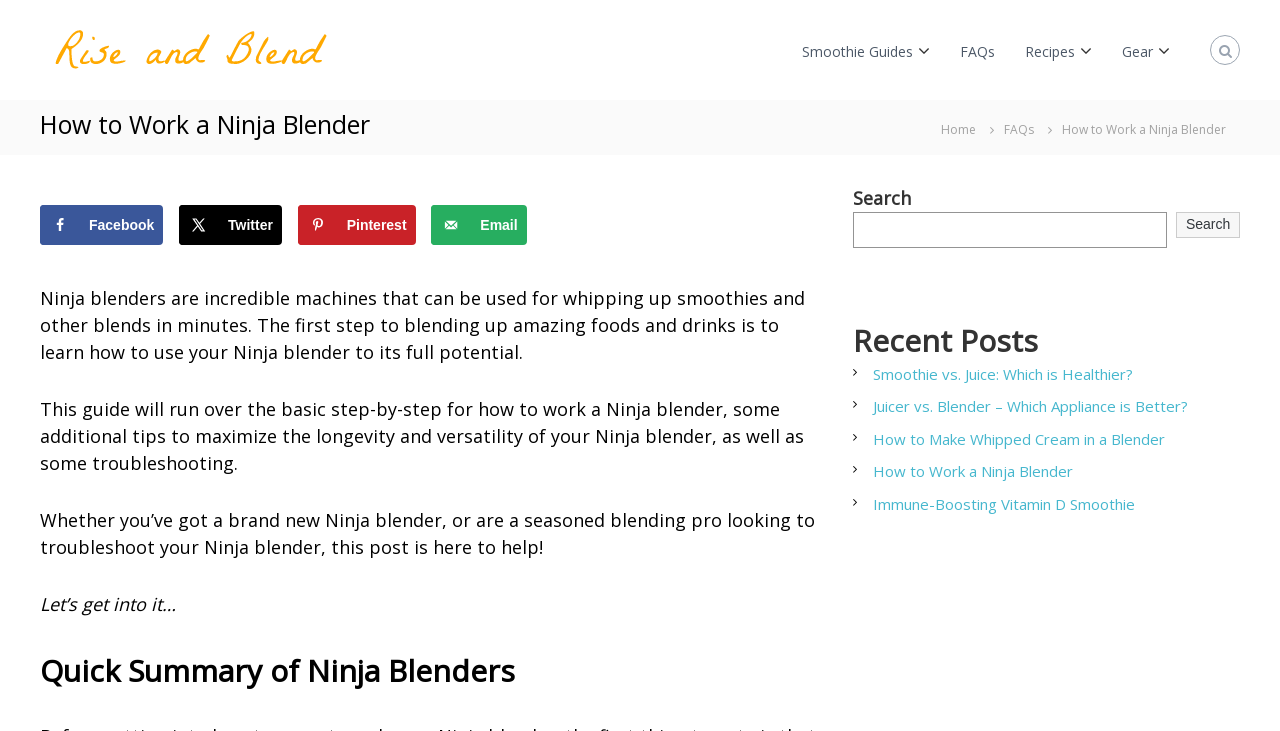Identify the bounding box of the HTML element described here: "Immune-Boosting Vitamin D Smoothie". Provide the coordinates as four float numbers between 0 and 1: [left, top, right, bottom].

[0.682, 0.675, 0.887, 0.702]